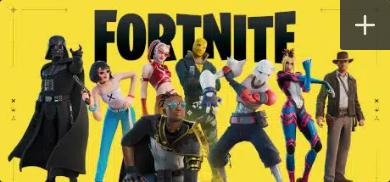Please answer the following question using a single word or phrase: How many characters are featured in the foreground?

Multiple